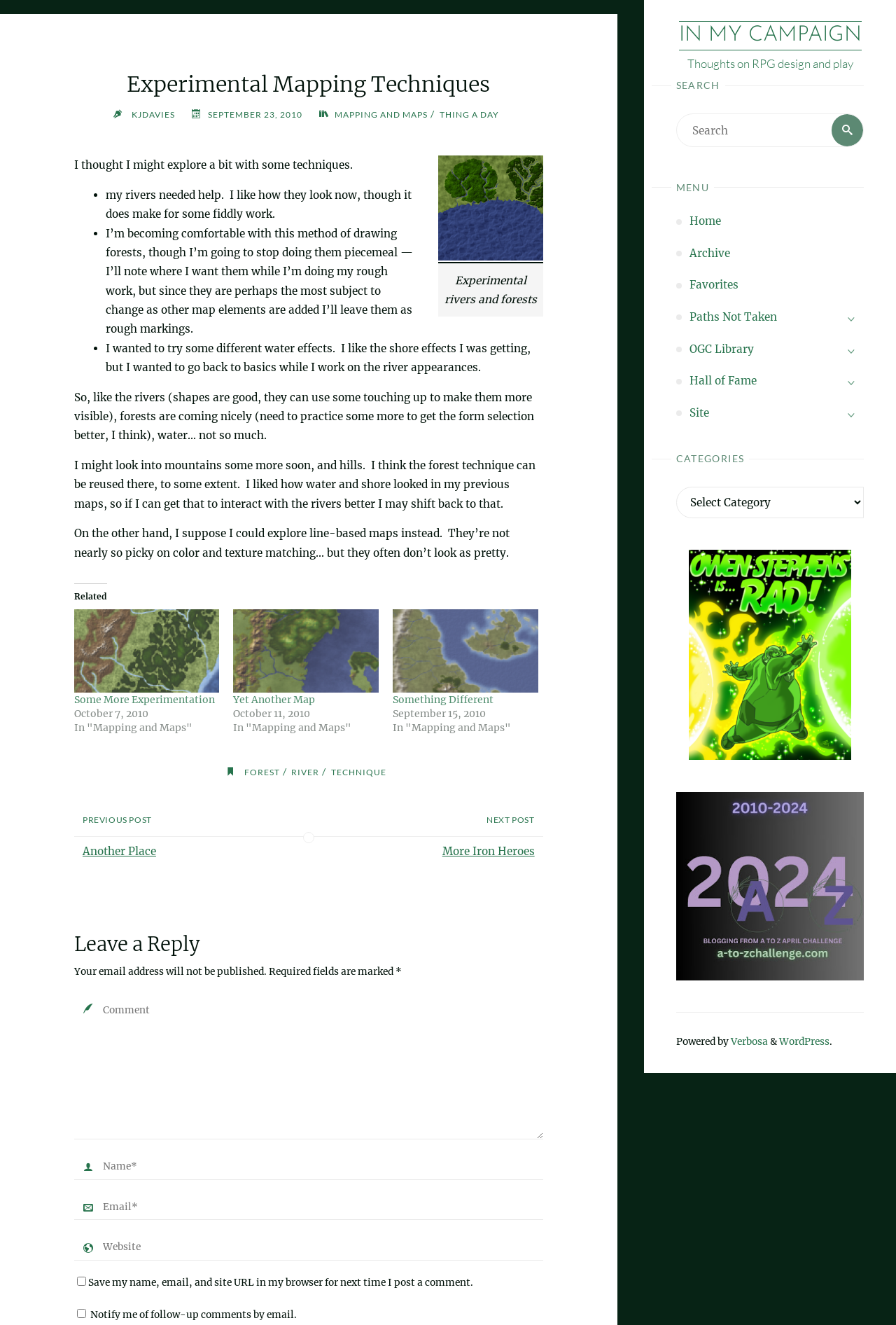Answer the following inquiry with a single word or phrase:
What is the date of the post?

SEPTEMBER 23, 2010